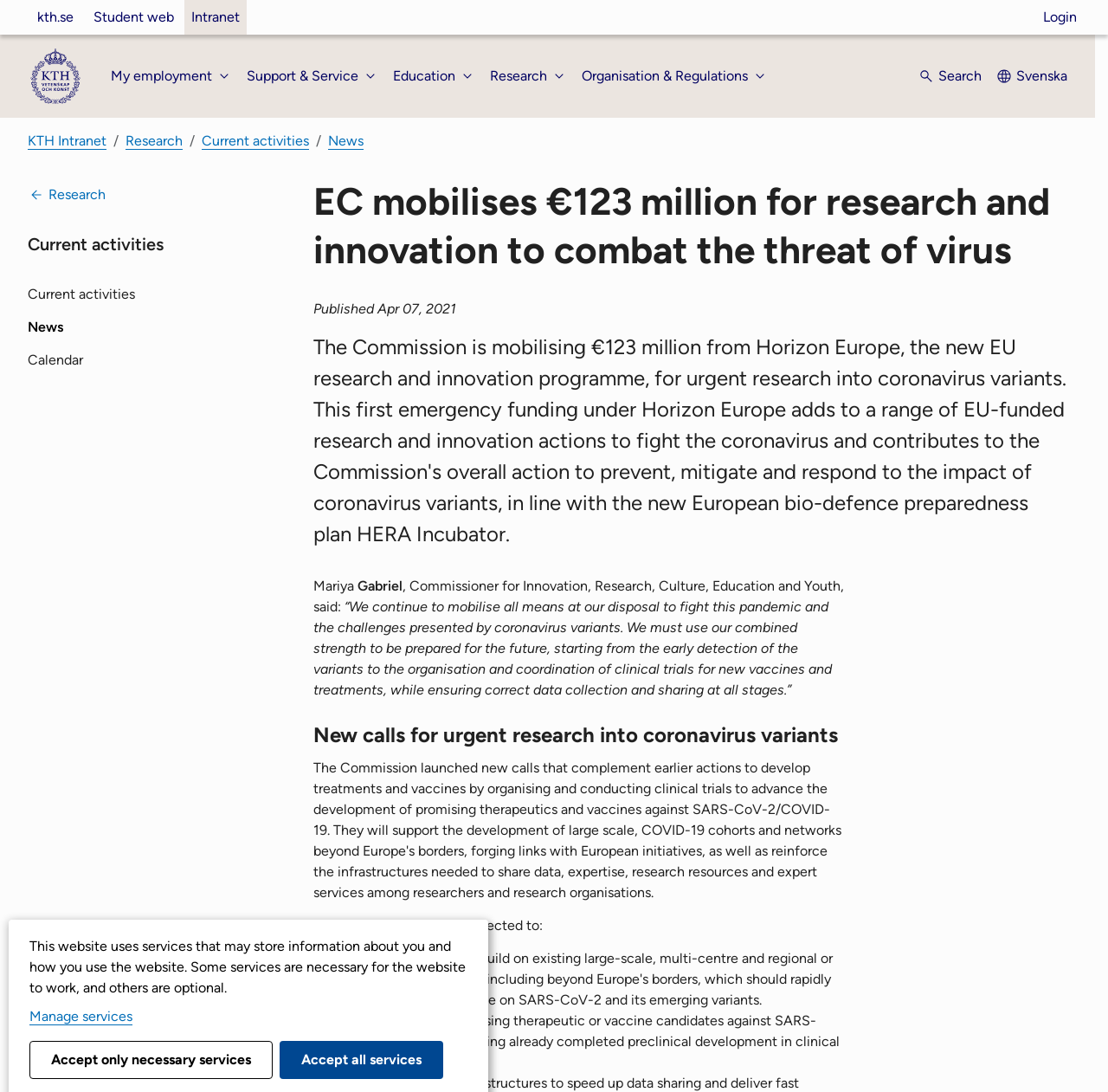Bounding box coordinates are to be given in the format (top-left x, top-left y, bottom-right x, bottom-right y). All values must be floating point numbers between 0 and 1. Provide the bounding box coordinate for the UI element described as: Accept only necessary services

[0.027, 0.953, 0.246, 0.988]